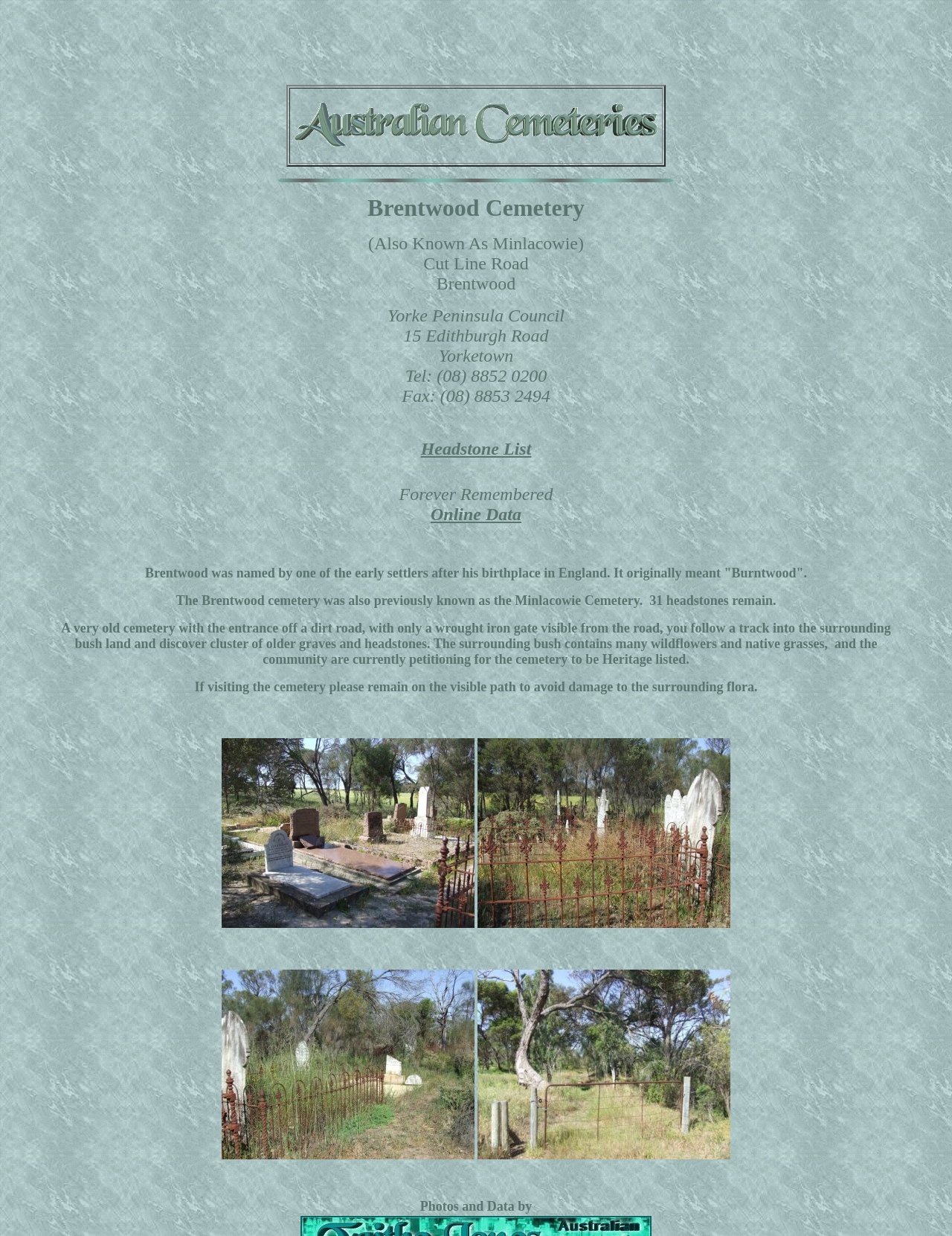What is the name of the cemetery?
Using the visual information, reply with a single word or short phrase.

Brentwood Cemetery